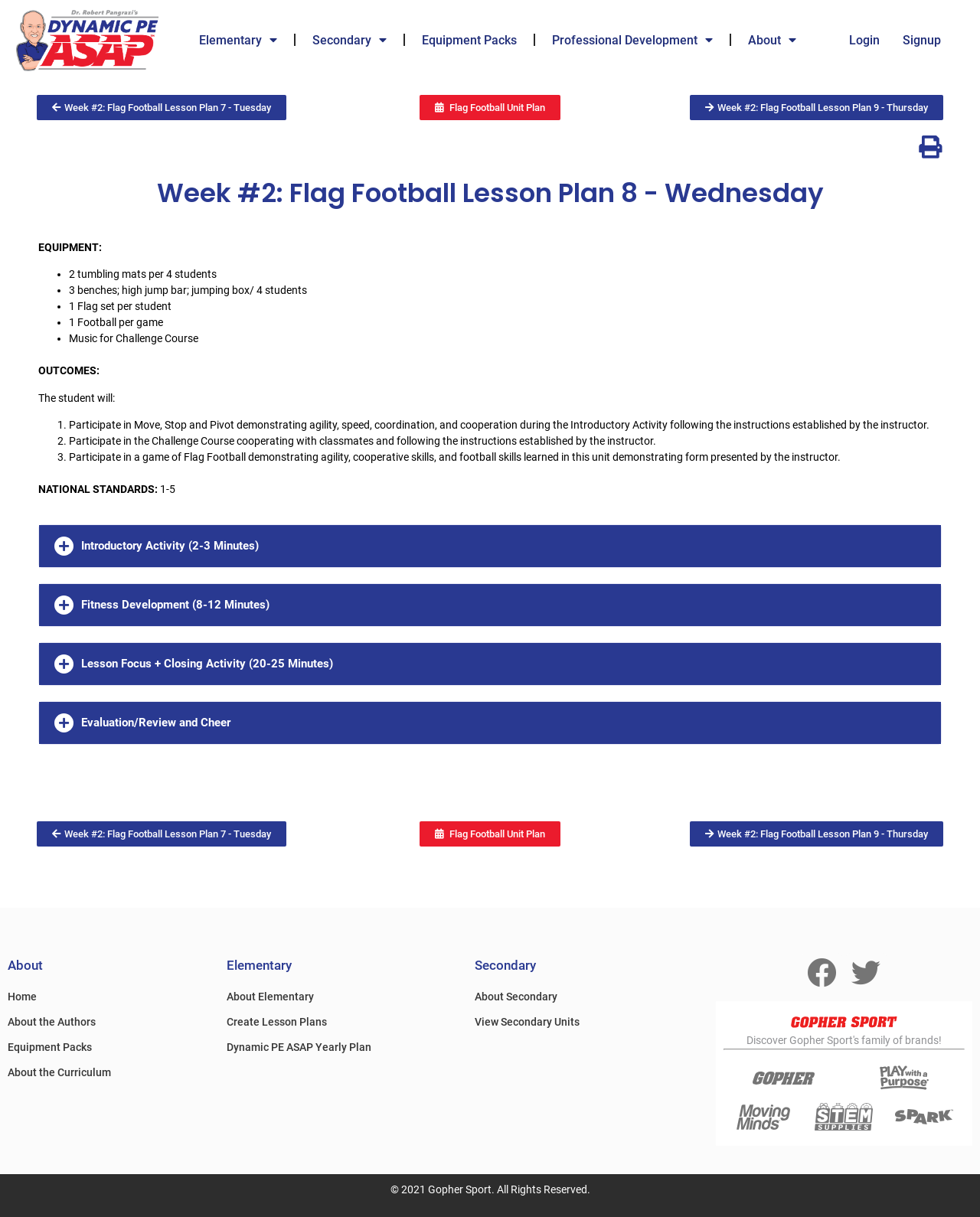Provide a thorough summary of the webpage.

This webpage is a lesson plan for flag football, specifically for Week 2, Wednesday. At the top, there are several links to navigate to different sections of the website, including "Elementary", "Secondary", "Equipment Packs", "Professional Development", "About", "Login", and "Signup". 

Below these links, there are three links to other lesson plans: "Week #2: Flag Football Lesson Plan 7 - Tuesday", "Flag Football Unit Plan", and "Week #2: Flag Football Lesson Plan 9 - Thursday". 

The main content of the webpage is divided into several sections. The first section is a heading "Week #2: Flag Football Lesson Plan 8 - Wednesday" followed by a list of equipment required, including tumbling mats, benches, high jump bars, and flags. 

The next section is "OUTCOMES" which lists three outcomes for the student, including participating in the introductory activity, cooperating with classmates in the challenge course, and participating in a game of flag football. 

Below this, there is a section on "NATIONAL STANDARDS" with a list of standards numbered from 1 to 5. 

The webpage also features a tab list with four tabs: "Introductory Activity (2-3 Minutes)", "Fitness Development (8-12 Minutes)", "Lesson Focus + Closing Activity (20-25 Minutes)", and "Evaluation/Review and Cheer". 

At the bottom of the webpage, there are several links to other sections of the website, including "About", "Home", "About the Authors", "Equipment Packs", "About the Curriculum", "Elementary", "Secondary", and "Dynamic PE ASAP Yearly Plan". 

There are also social media links to Facebook and Twitter, as well as an image and a separator line. Finally, there is a copyright notice at the very bottom of the webpage.